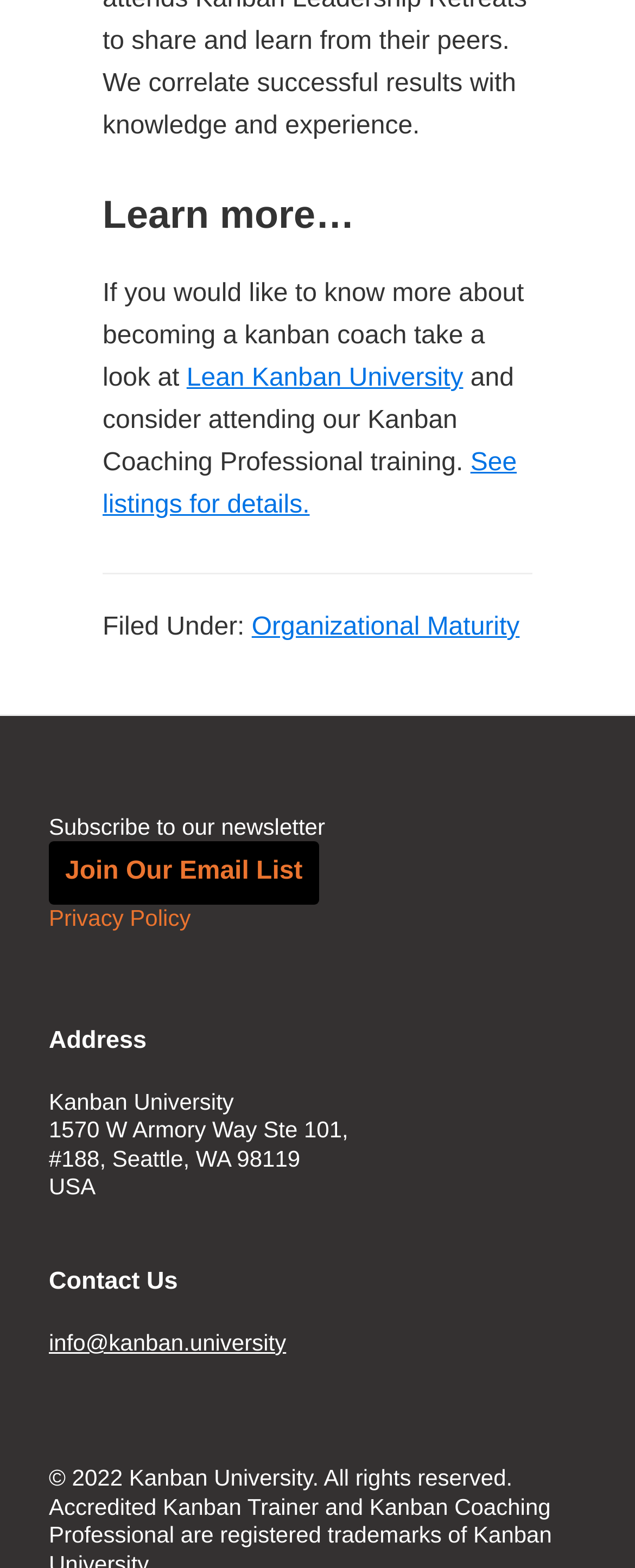Can you show the bounding box coordinates of the region to click on to complete the task described in the instruction: "View Privacy Policy"?

[0.077, 0.577, 0.3, 0.593]